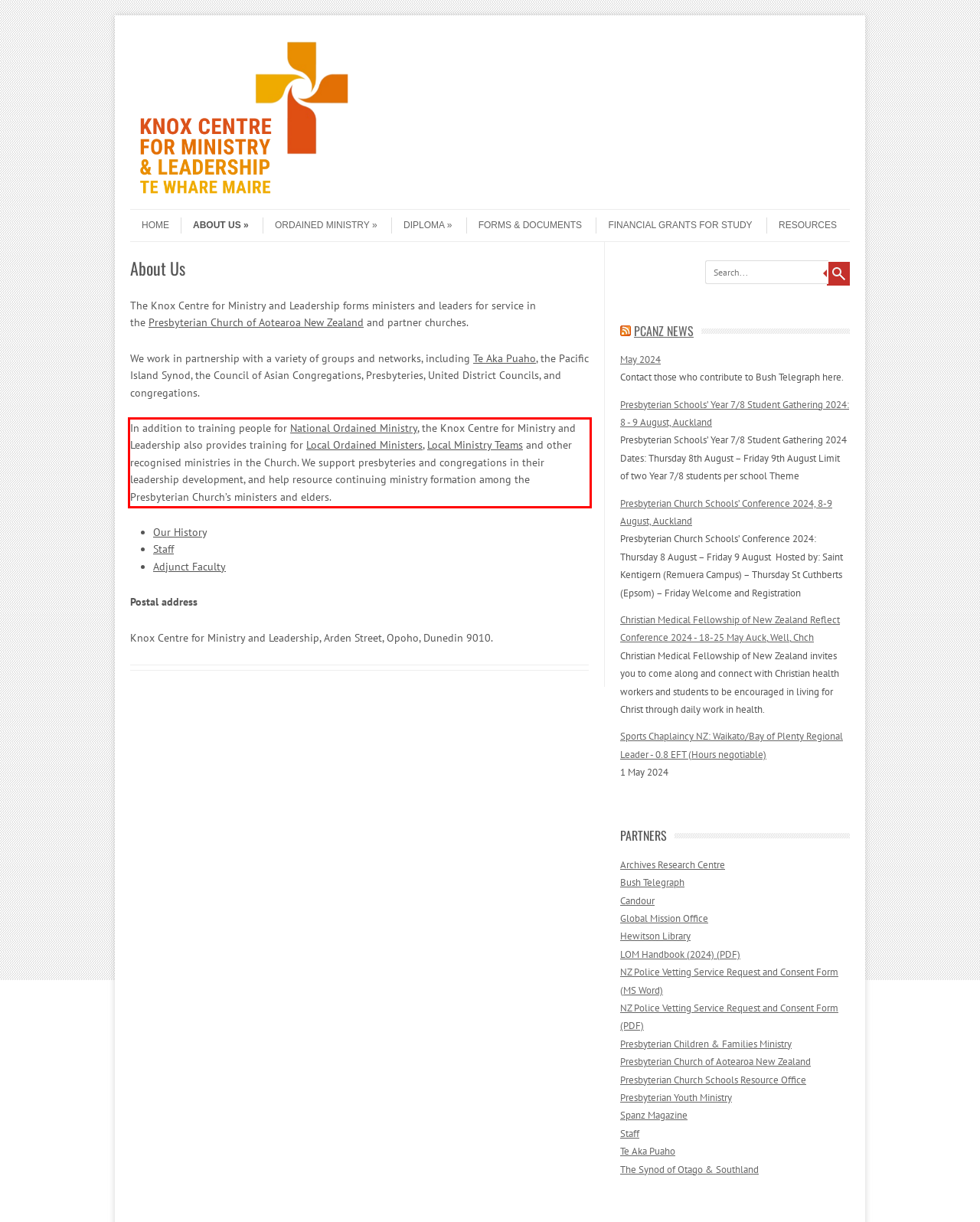Identify the text inside the red bounding box in the provided webpage screenshot and transcribe it.

In addition to training people for National Ordained Ministry, the Knox Centre for Ministry and Leadership also provides training for Local Ordained Ministers, Local Ministry Teams and other recognised ministries in the Church. We support presbyteries and congregations in their leadership development, and help resource continuing ministry formation among the Presbyterian Church’s ministers and elders.